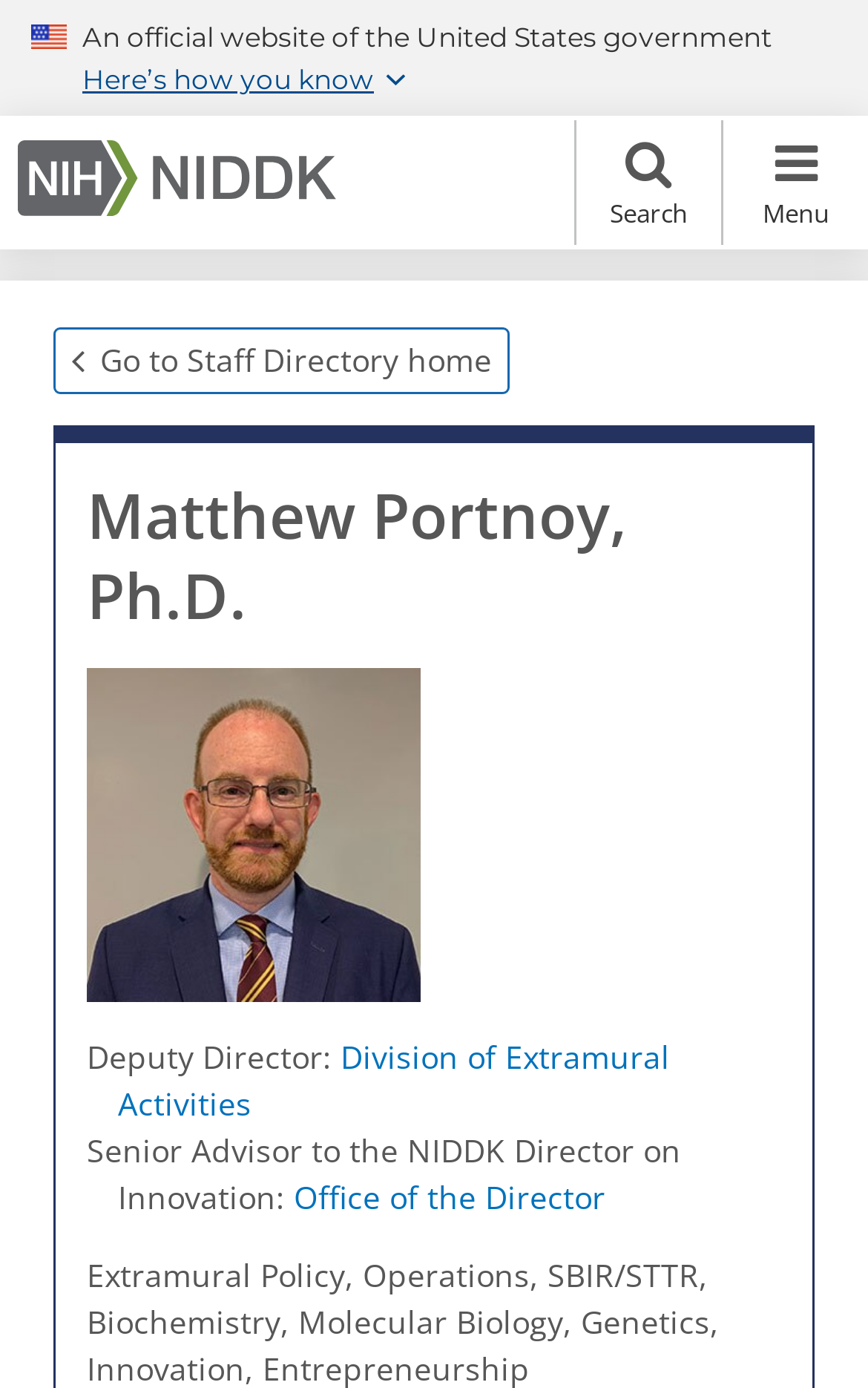Identify and provide the text content of the webpage's primary headline.

Matthew Portnoy, Ph.D.